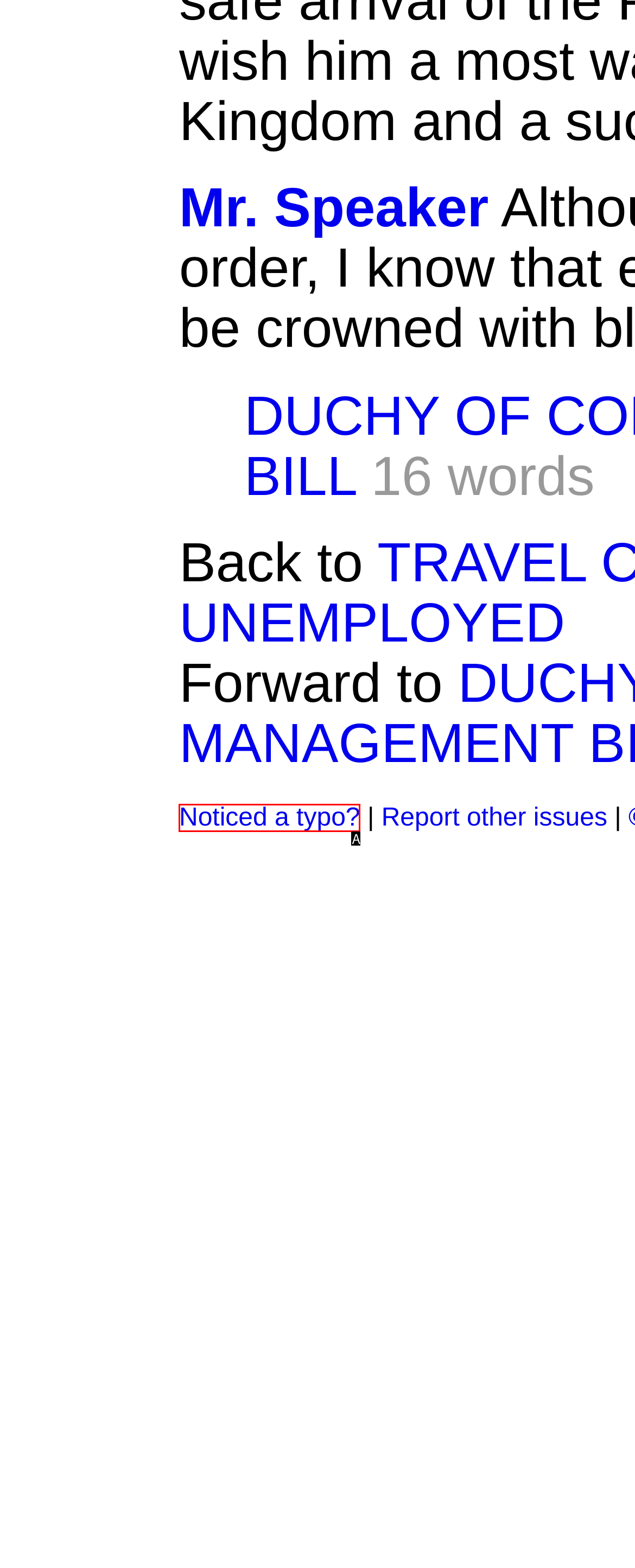Which HTML element matches the description: Noticed a typo? the best? Answer directly with the letter of the chosen option.

A